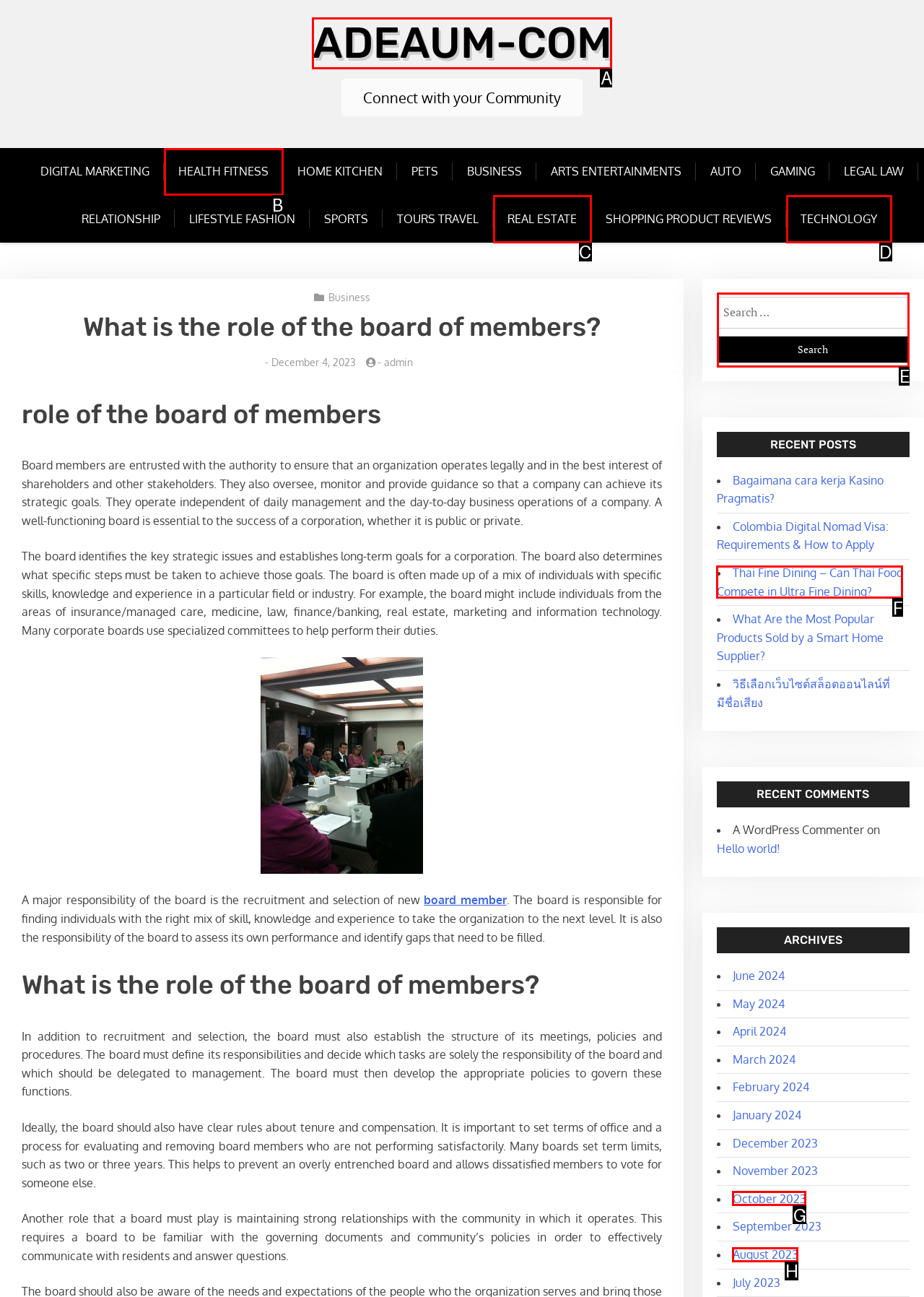Select the proper HTML element to perform the given task: Search for something Answer with the corresponding letter from the provided choices.

E